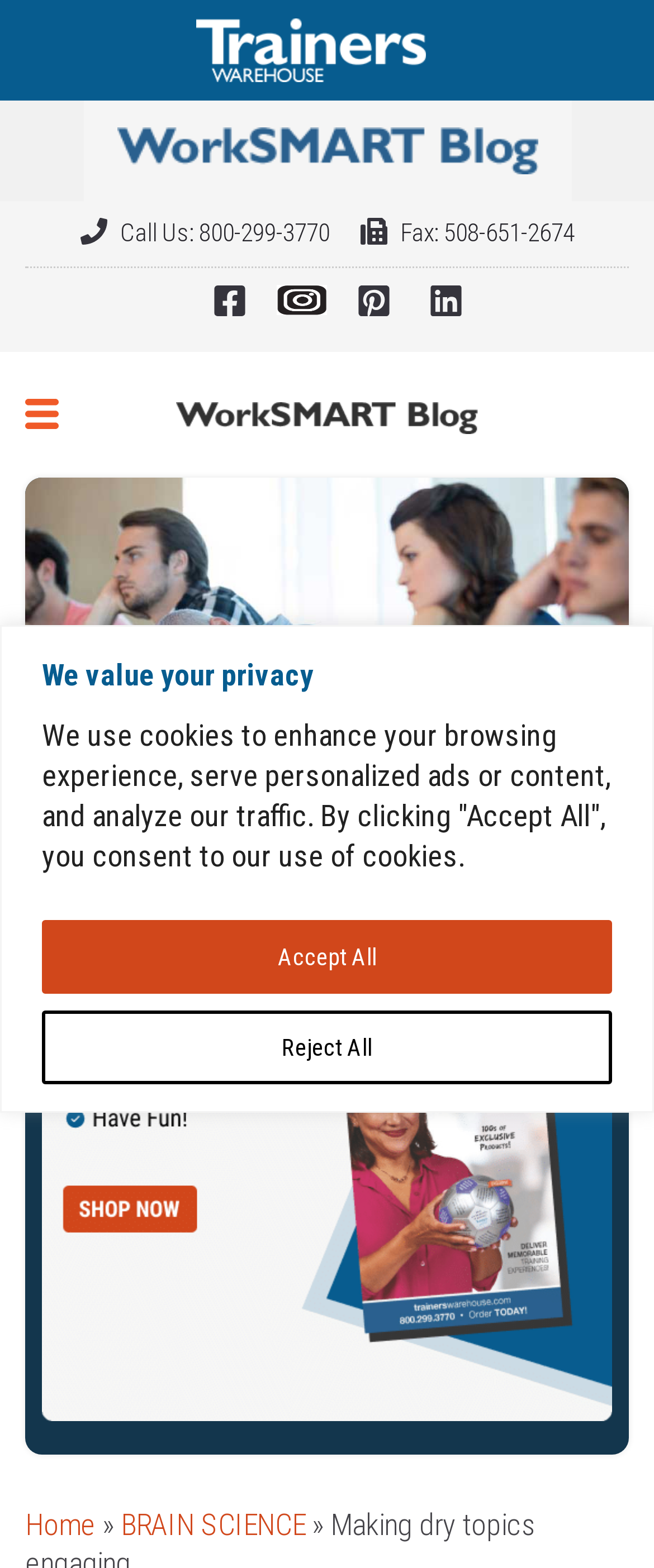Find the bounding box coordinates for the area you need to click to carry out the instruction: "Click the trainers logo". The coordinates should be four float numbers between 0 and 1, indicated as [left, top, right, bottom].

[0.0, 0.0, 1.0, 0.064]